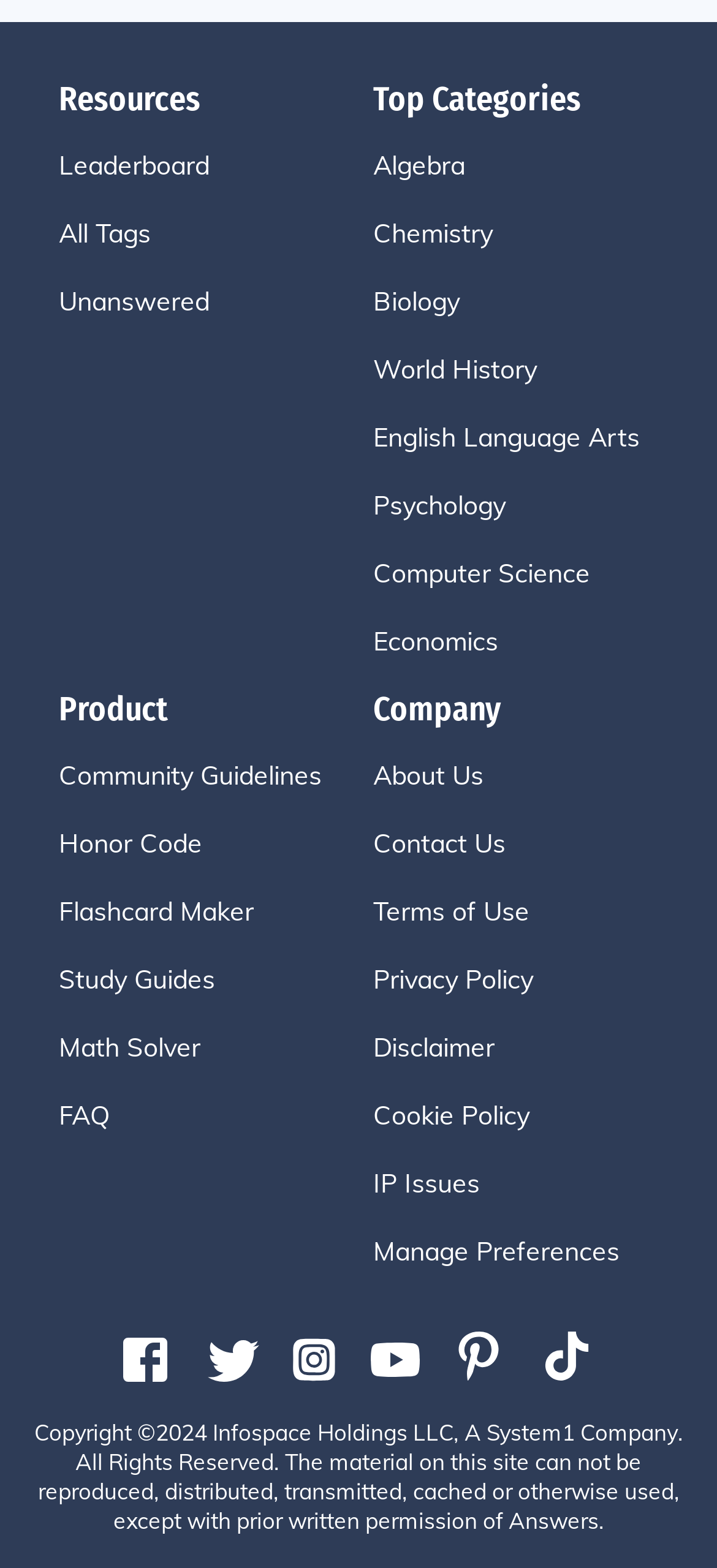Provide a short answer using a single word or phrase for the following question: 
How many headings are there on the webpage?

3